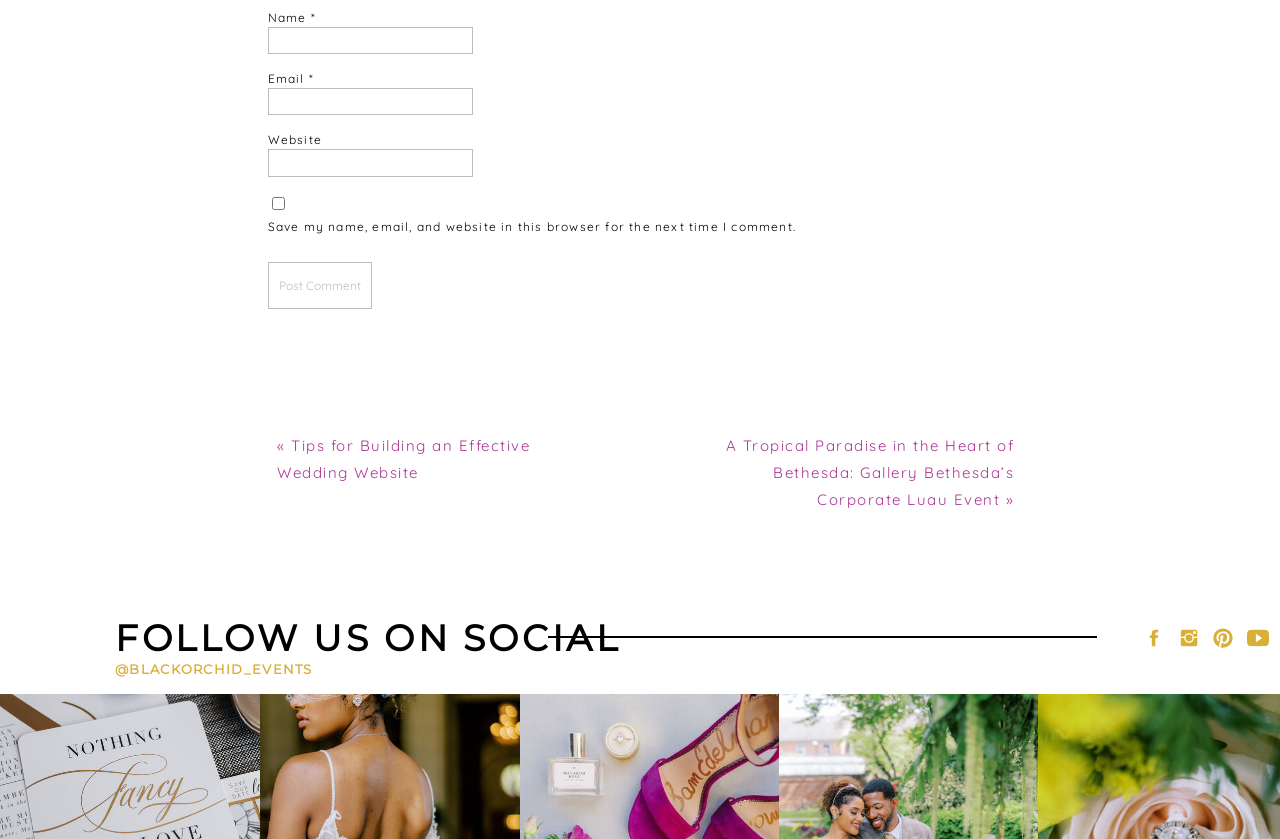Can you find the bounding box coordinates for the element that needs to be clicked to execute this instruction: "Follow BLACKORCHID_EVENTS on social media"? The coordinates should be given as four float numbers between 0 and 1, i.e., [left, top, right, bottom].

[0.09, 0.788, 0.244, 0.807]